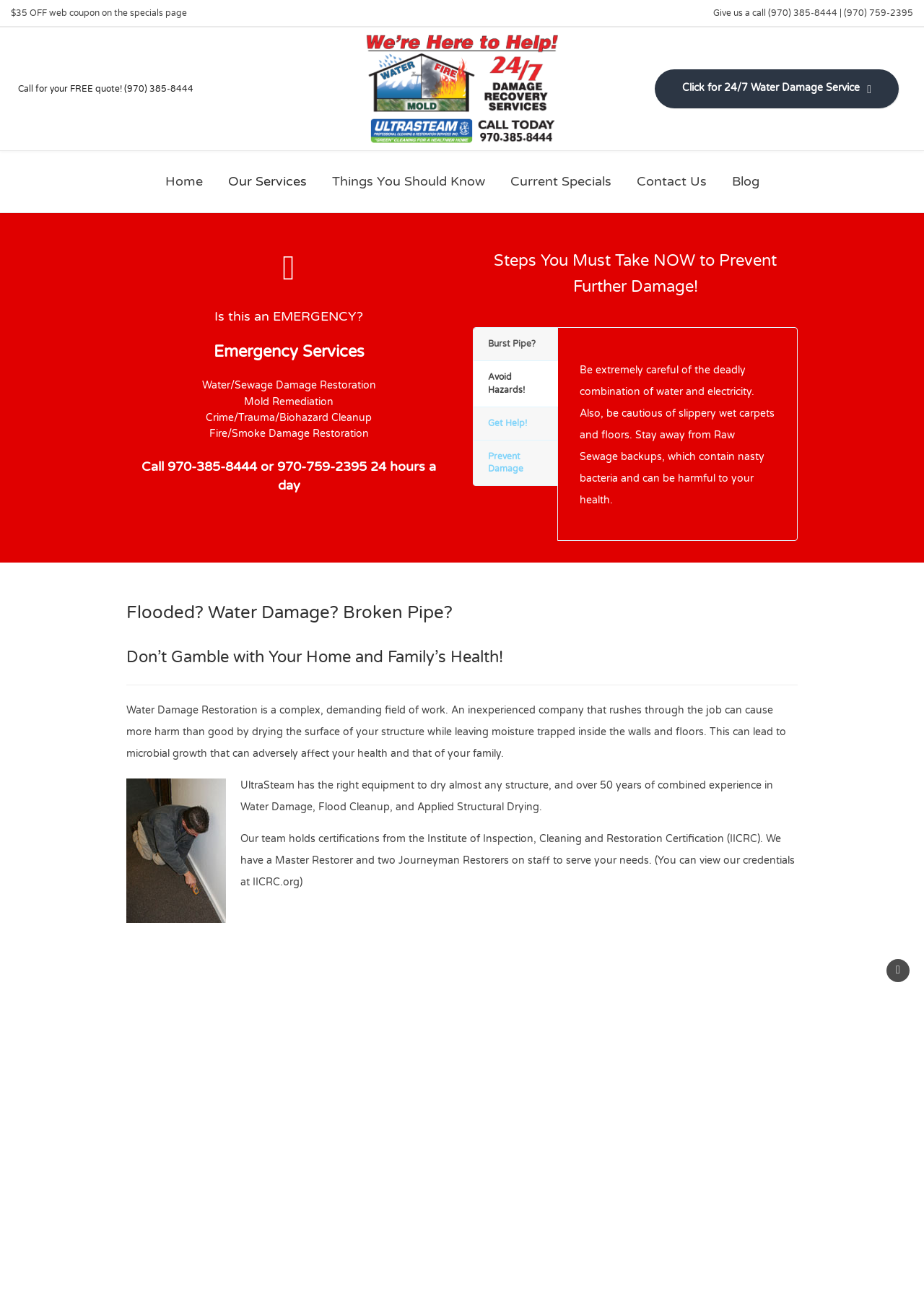Please specify the bounding box coordinates of the clickable region necessary for completing the following instruction: "Go to Current Specials". The coordinates must consist of four float numbers between 0 and 1, i.e., [left, top, right, bottom].

[0.54, 0.115, 0.673, 0.162]